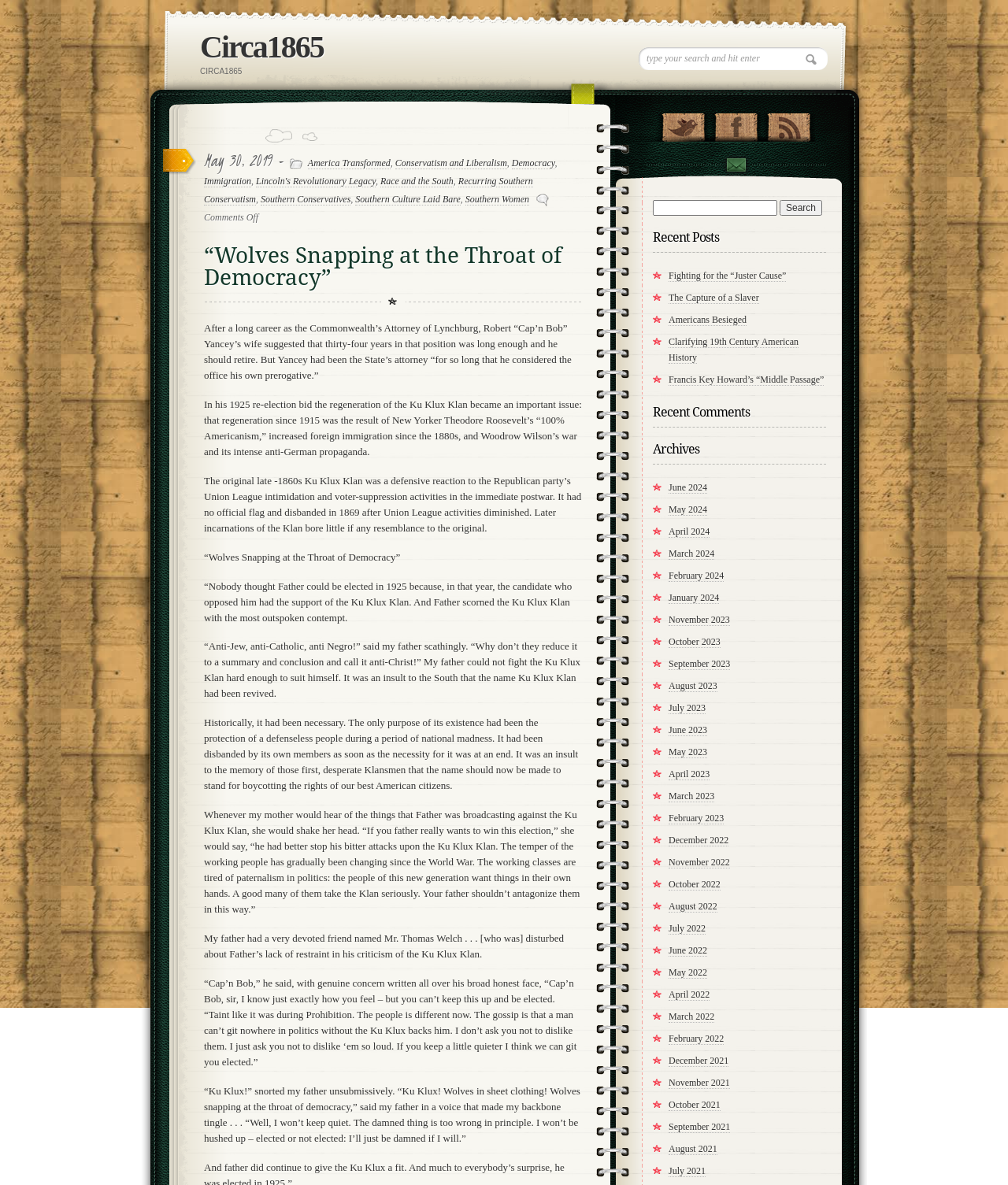How many social media links are there?
Based on the visual, give a brief answer using one word or a short phrase.

3